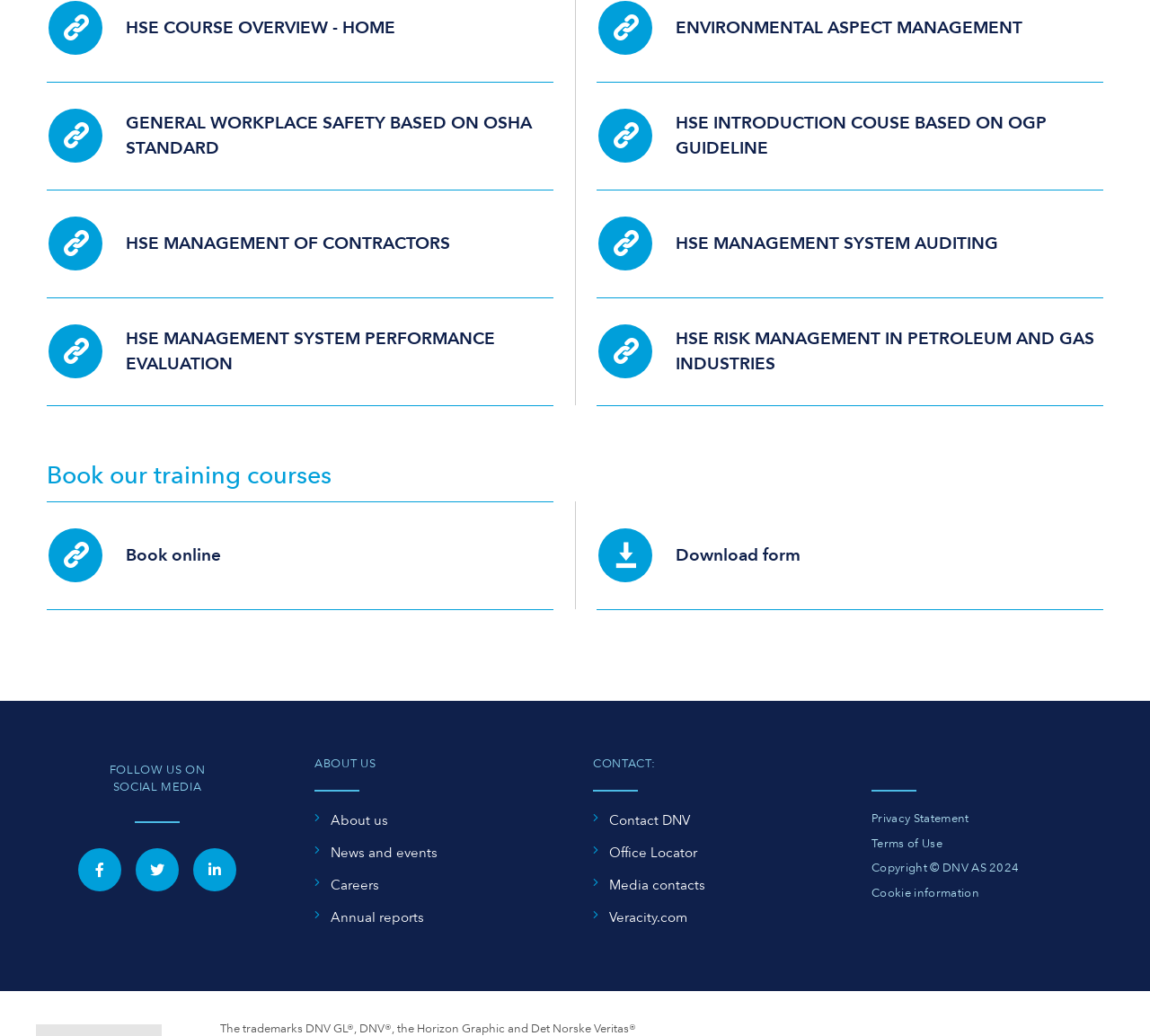Based on the element description News and events, identify the bounding box coordinates for the UI element. The coordinates should be in the format (top-left x, top-left y, bottom-right x, bottom-right y) and within the 0 to 1 range.

[0.288, 0.813, 0.38, 0.834]